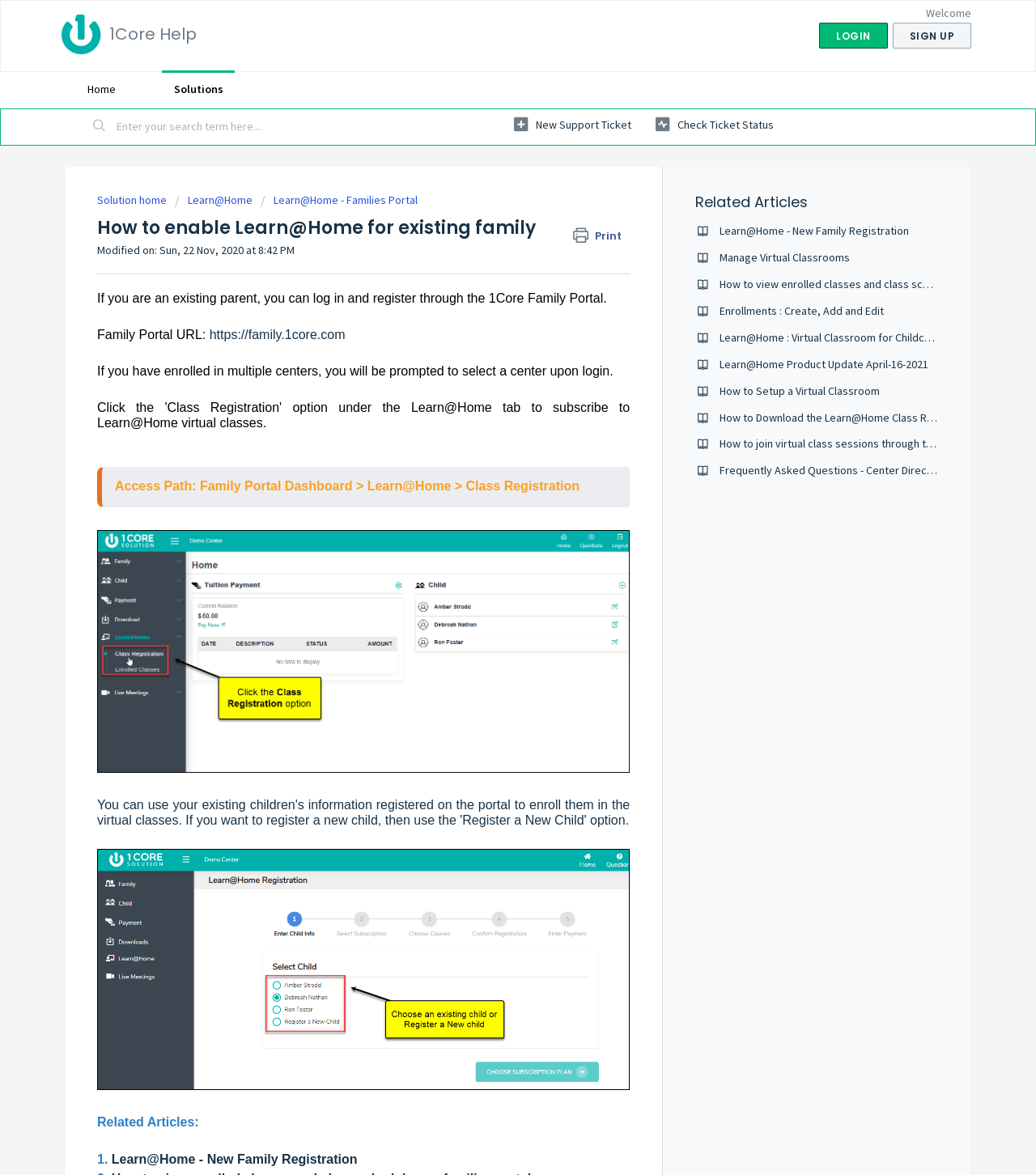Find the bounding box coordinates for the element that must be clicked to complete the instruction: "Create a new support ticket". The coordinates should be four float numbers between 0 and 1, indicated as [left, top, right, bottom].

[0.496, 0.094, 0.609, 0.118]